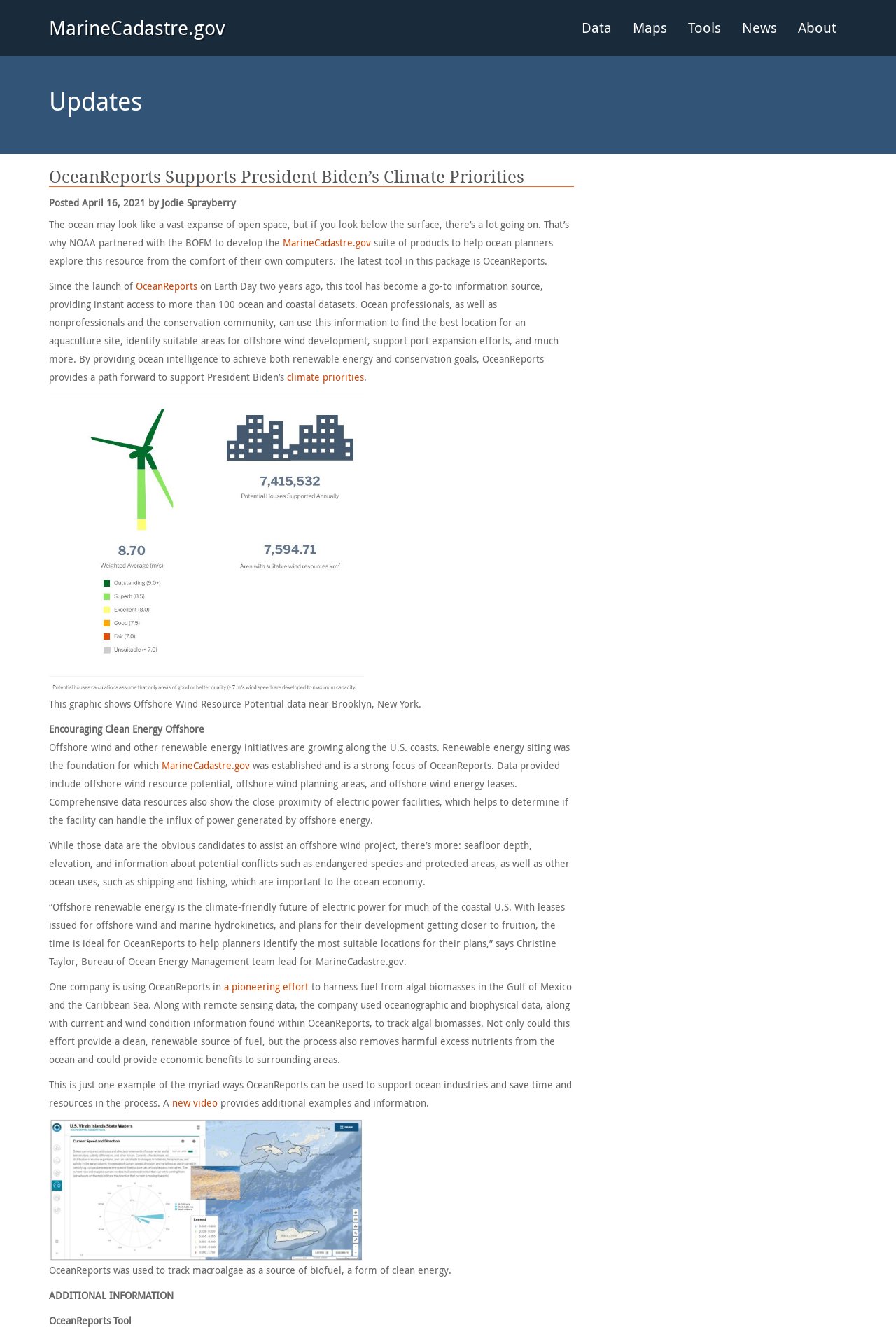Could you specify the bounding box coordinates for the clickable section to complete the following instruction: "Visit the Computer Guides page"?

None